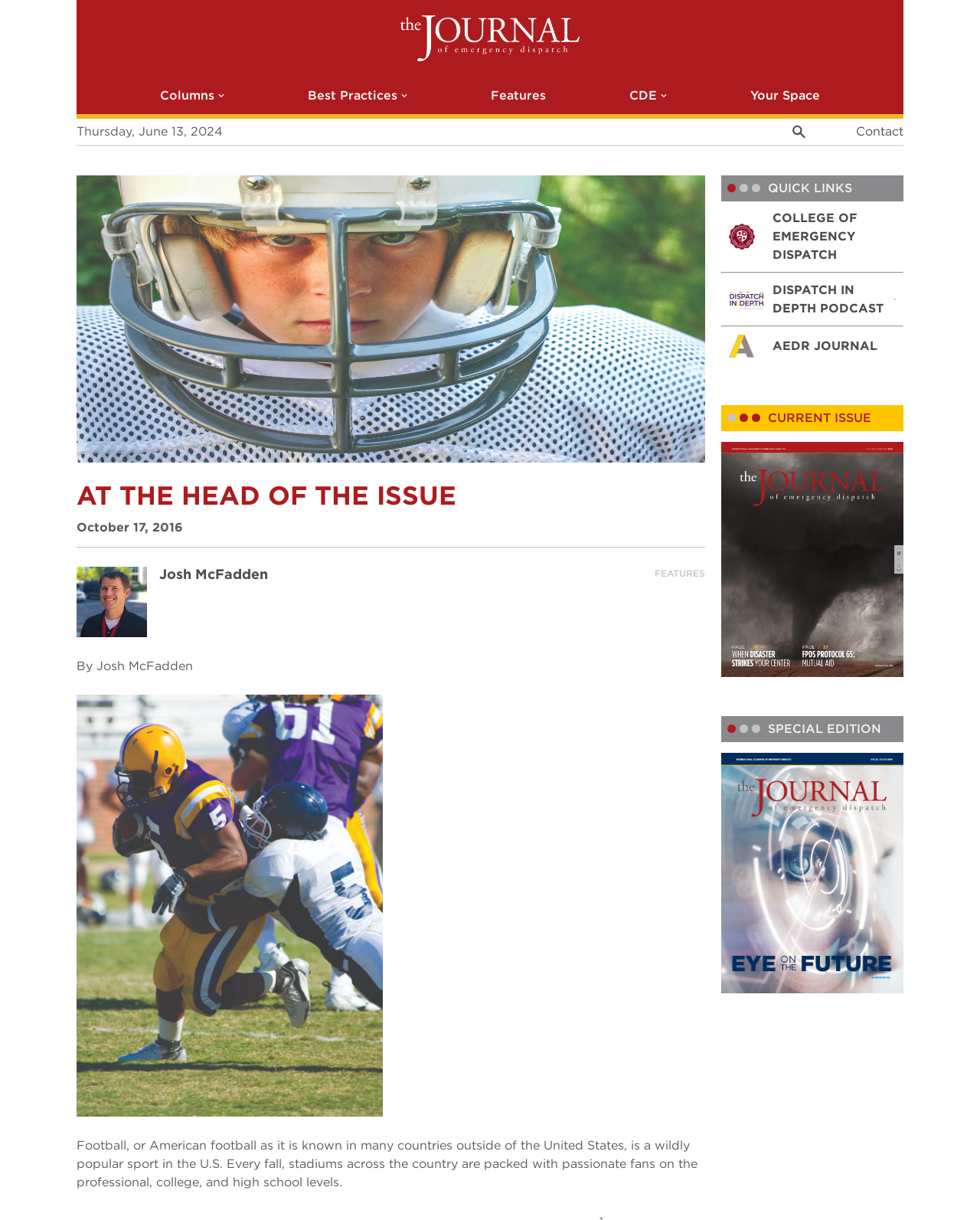Find the bounding box coordinates of the element to click in order to complete this instruction: "Visit the Contact page". The bounding box coordinates must be four float numbers between 0 and 1, denoted as [left, top, right, bottom].

[0.873, 0.1, 0.922, 0.115]